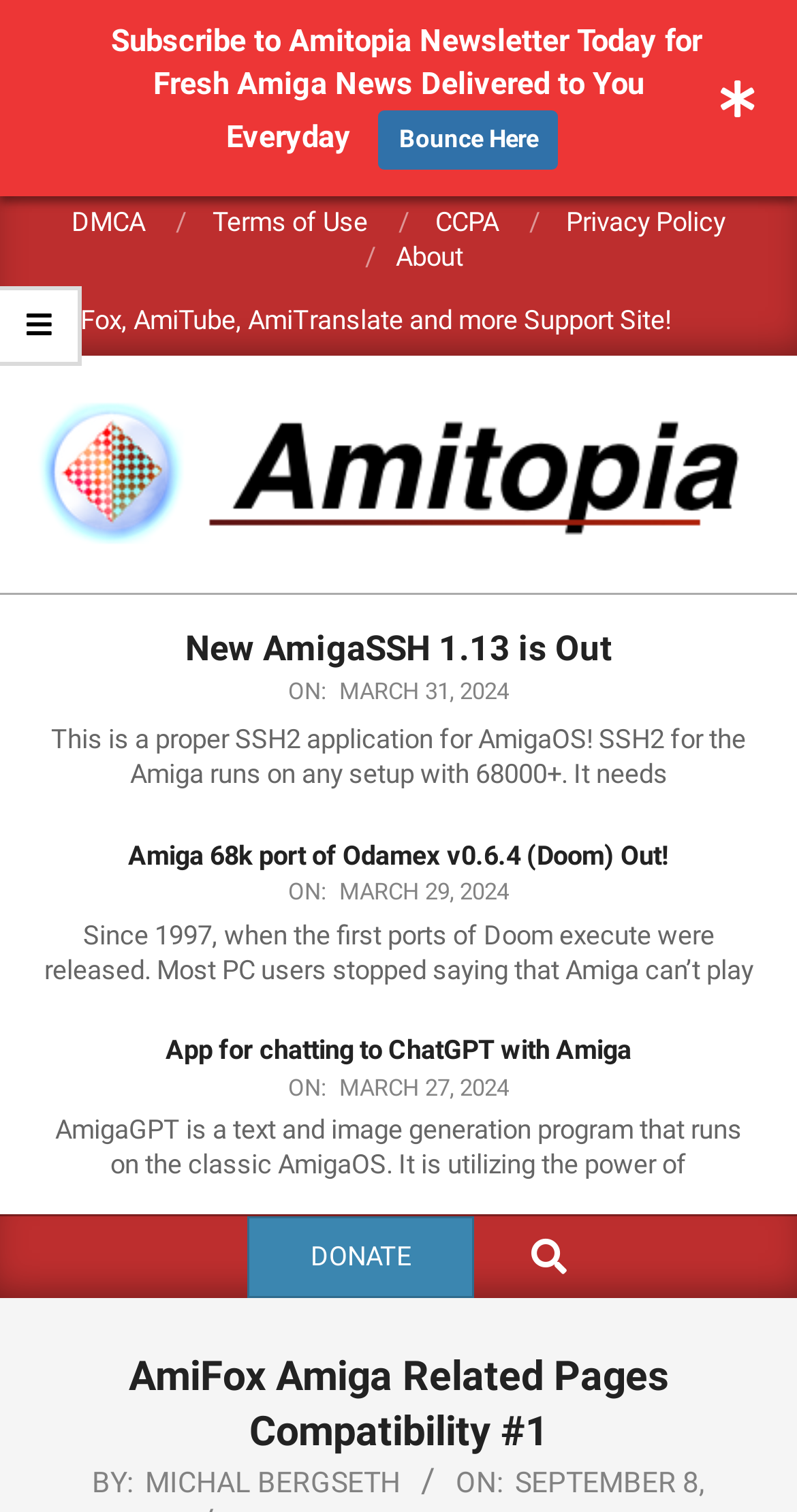Pinpoint the bounding box coordinates of the area that must be clicked to complete this instruction: "Donate to support Amiga development".

[0.31, 0.804, 0.595, 0.858]